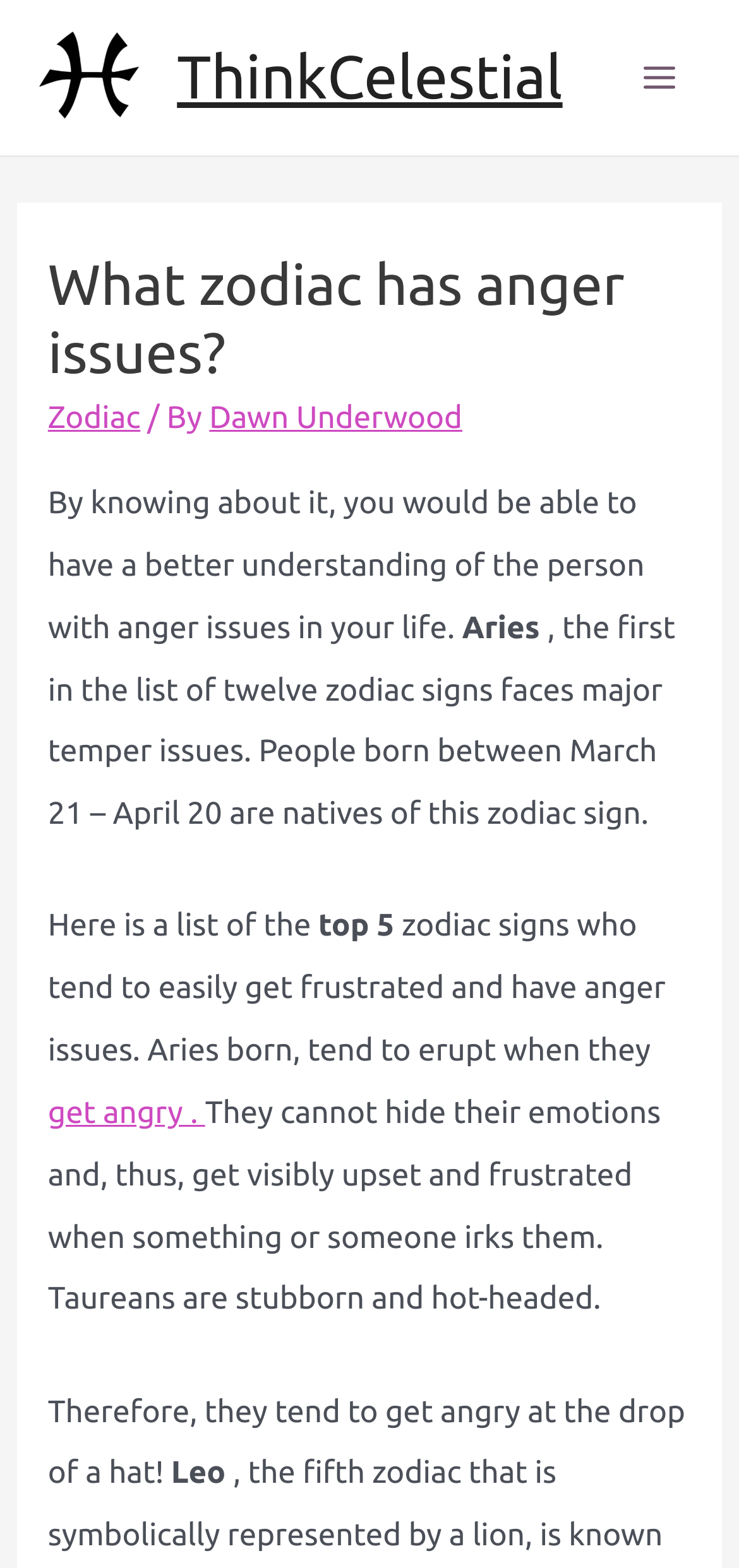What is the characteristic of Taureans?
Refer to the image and provide a detailed answer to the question.

The article describes Taureans as stubborn and hot-headed, which is mentioned in the sentence 'Taureans are stubborn and hot-headed.'